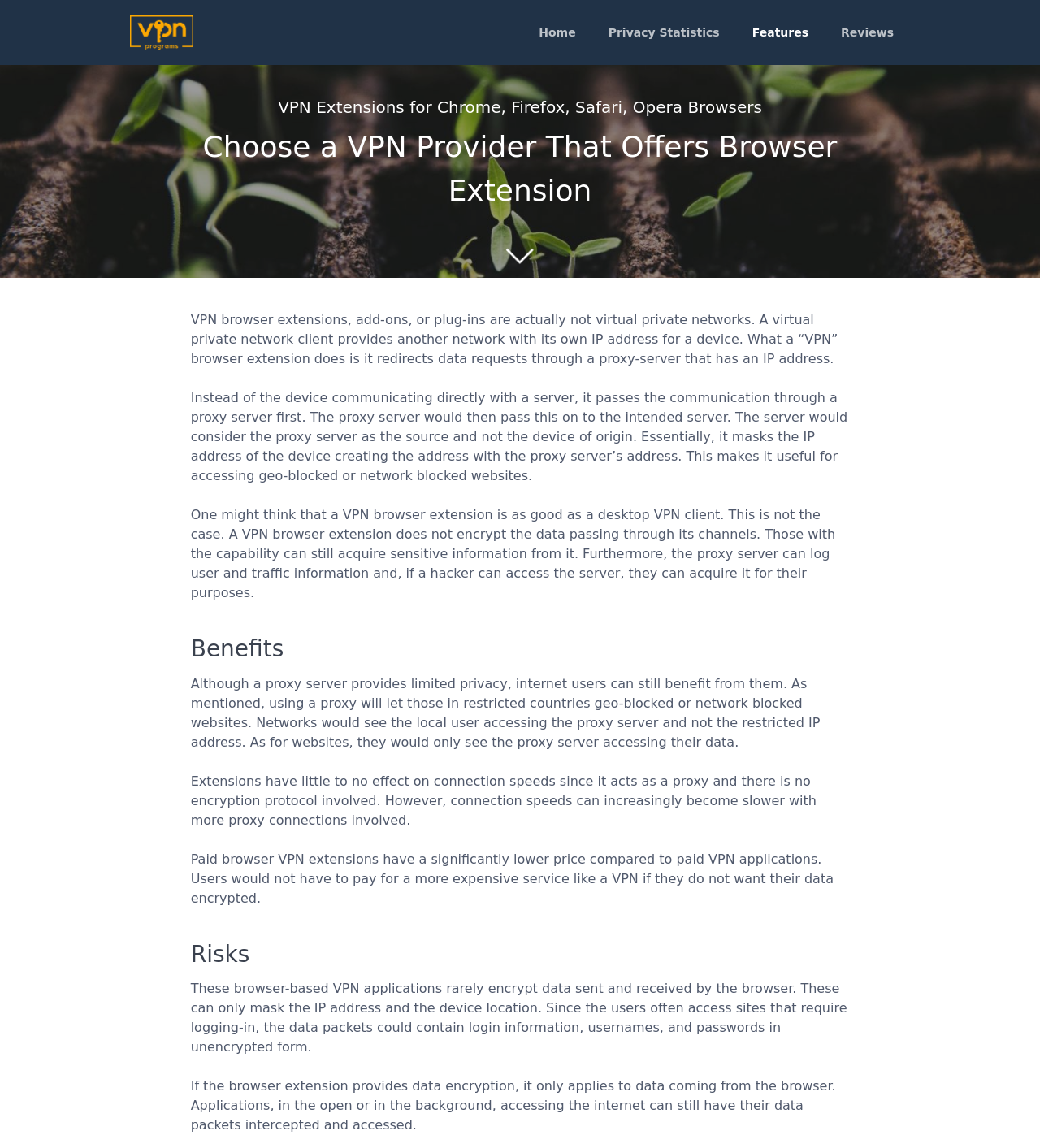Predict the bounding box of the UI element that fits this description: "Privacy Statistics".

[0.569, 0.016, 0.708, 0.041]